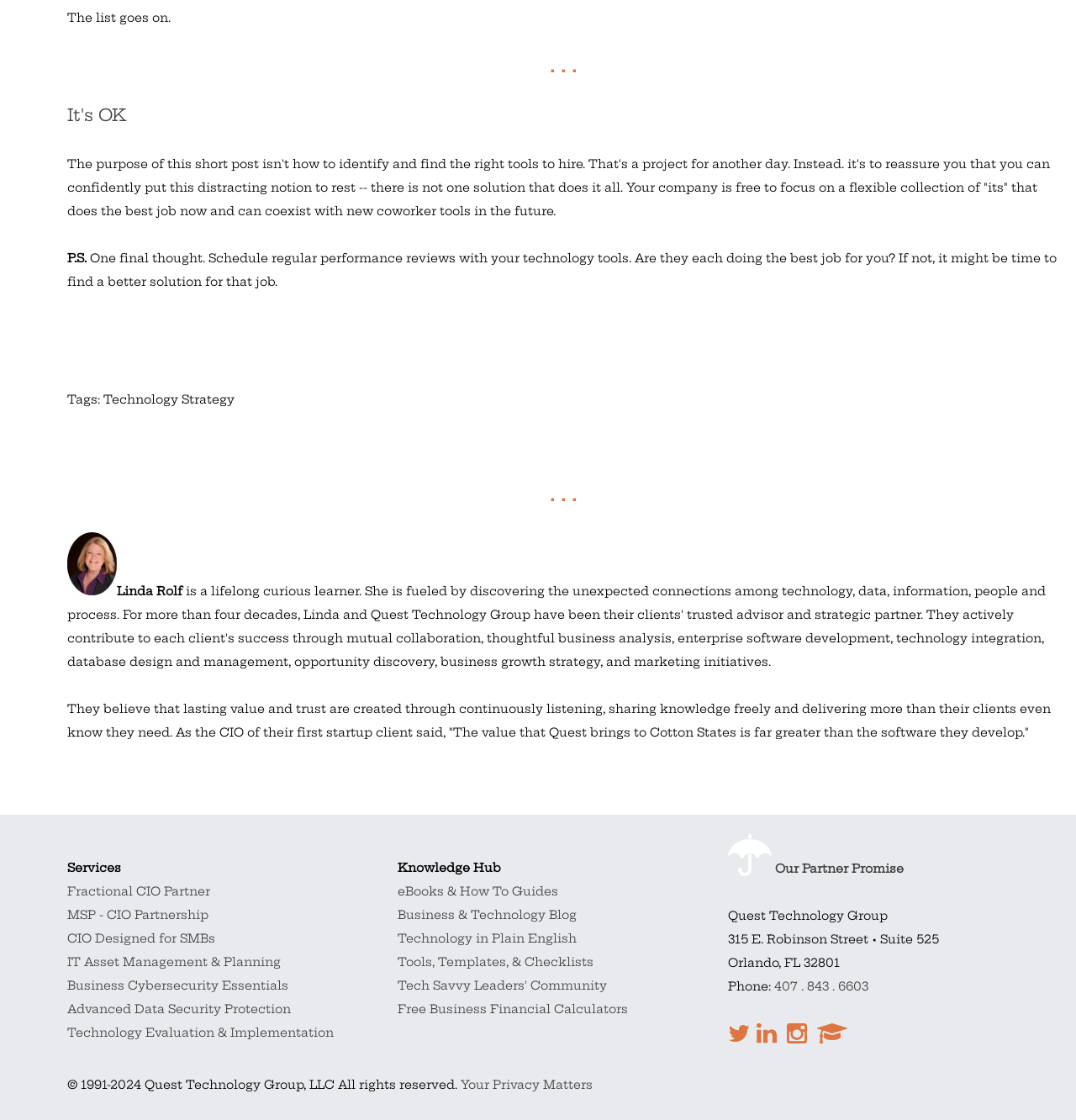Provide the bounding box coordinates for the UI element that is described by this text: "Your Privacy Matters". The coordinates should be in the form of four float numbers between 0 and 1: [left, top, right, bottom].

[0.428, 0.962, 0.551, 0.975]